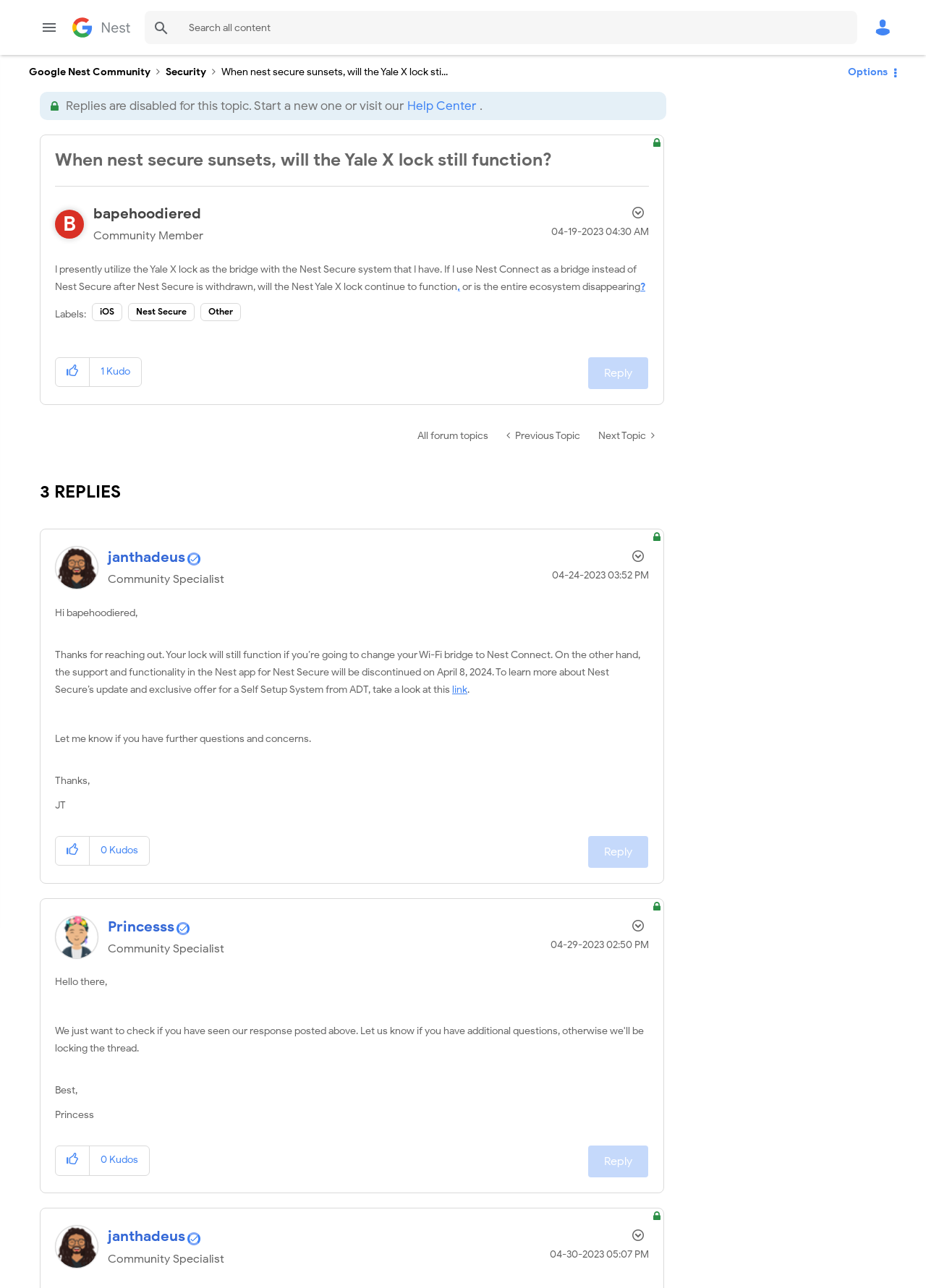Consider the image and give a detailed and elaborate answer to the question: 
How many replies are there in this topic?

I counted the number of replies in this topic by looking at the '3 REPLIES' text at the bottom of the webpage.